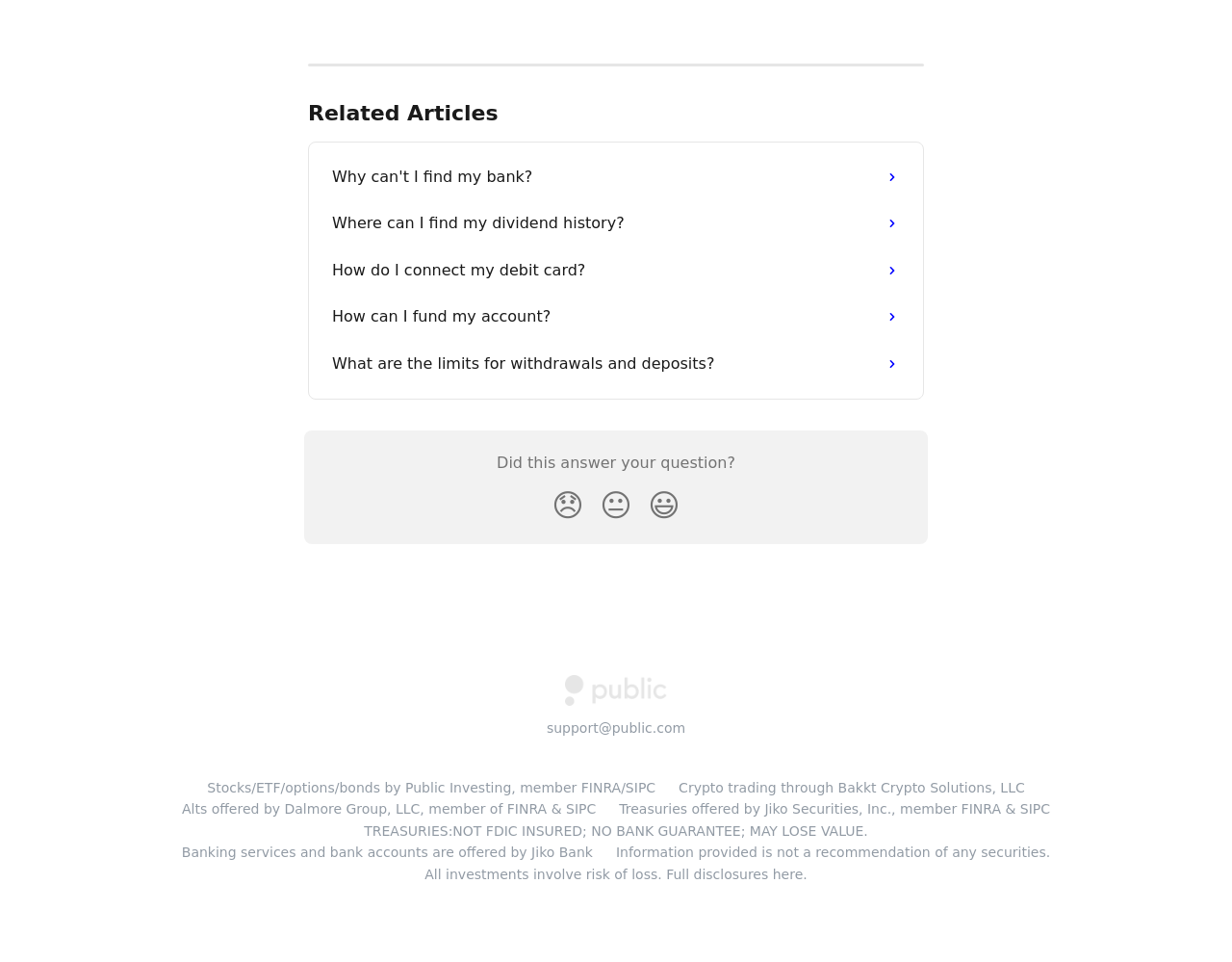What type of articles are listed?
Based on the image, please offer an in-depth response to the question.

The section with the title 'Related Articles' lists several links to articles, including 'Why can't I find my bank?', 'Where can I find my dividend history?', and others. These articles appear to be related to financial topics and may provide additional information or support to users.